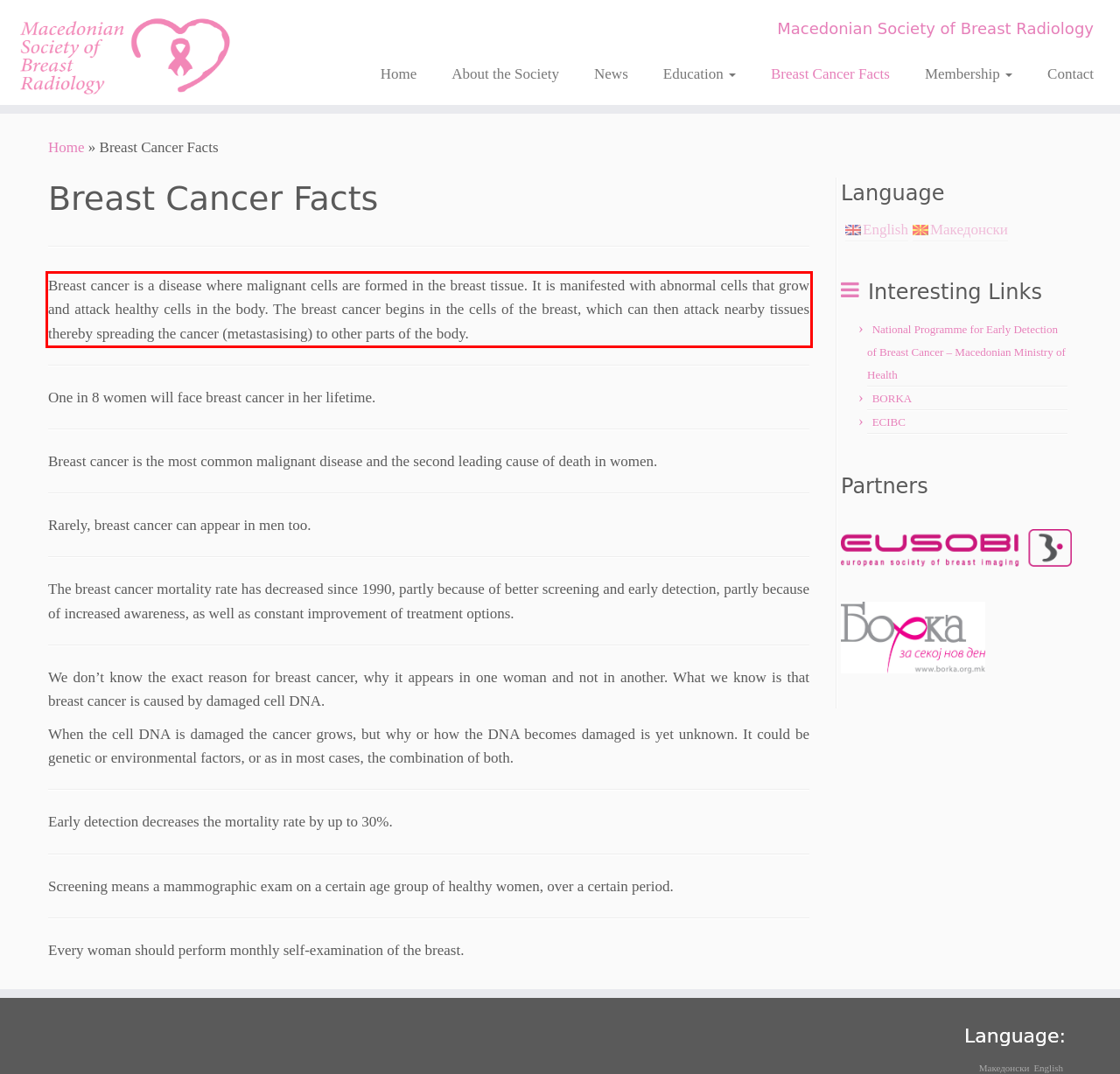Inspect the webpage screenshot that has a red bounding box and use OCR technology to read and display the text inside the red bounding box.

Breast cancer is a disease where malignant cells are formed in the breast tissue. It is manifested with abnormal cells that grow and attack healthy cells in the body. The breast cancer begins in the cells of the breast, which can then attack nearby tissues thereby spreading the cancer (metastasising) to other parts of the body.